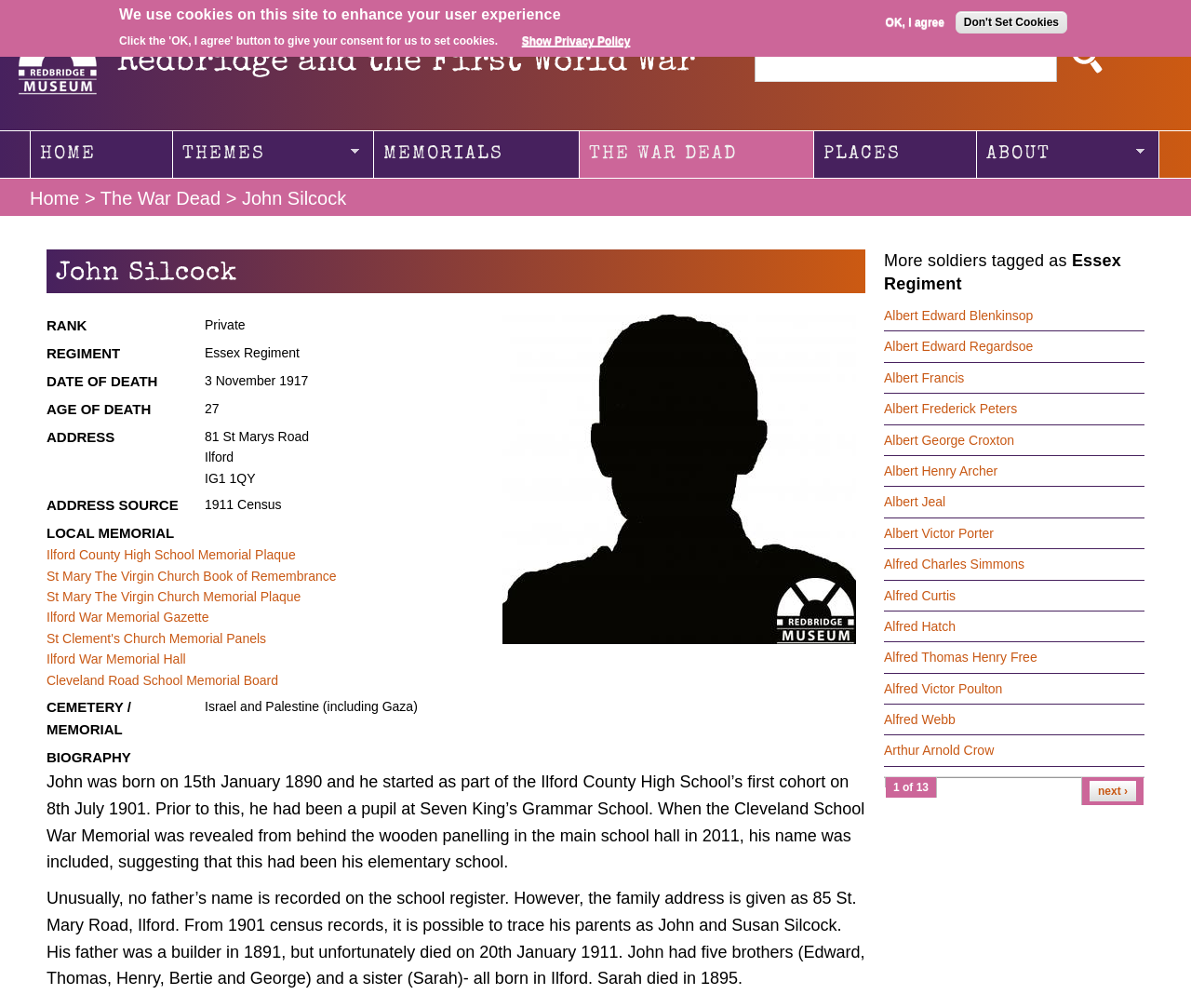Illustrate the webpage with a detailed description.

This webpage is about John Silcock, a soldier who served in the Essex Regiment during the First World War. At the top of the page, there is a heading that reads "John Silcock | Redbridge and the First World War". Below this, there is a section with a heading "We use cookies on this site to enhance your user experience" and a few buttons to manage cookie settings.

On the left side of the page, there is a navigation menu with links to different sections of the website, including "HOME", "THEMES », "MEMORIALS", "THE WAR DEAD", "PLACES", and "ABOUT »".

The main content of the page is divided into several sections. The first section displays John Silcock's name, rank, regiment, date of death, age of death, and address. Below this, there is a section with links to various local memorials where John Silcock is commemorated.

The next section provides biographical information about John Silcock, including his birthdate, education, and family background. This section also includes a detailed description of his life, including his parents, siblings, and occupation.

Further down the page, there is a section with a heading "More soldiers tagged as Essex Regiment", which lists several other soldiers who served in the same regiment as John Silcock. Each soldier's name is a link to their own page.

At the bottom of the page, there is a pagination section with links to navigate to the next page of soldiers.